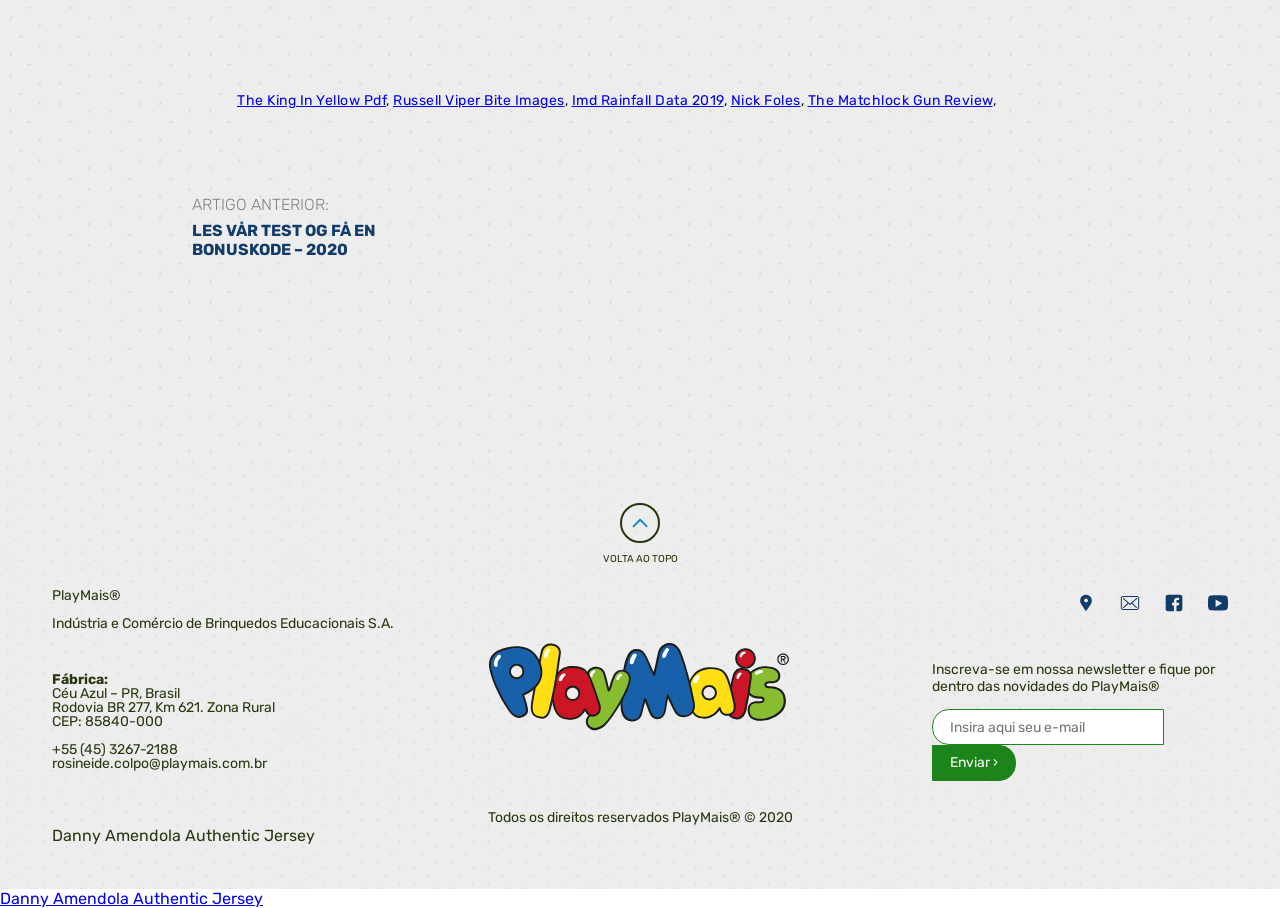Answer in one word or a short phrase: 
How many social media links are present?

3